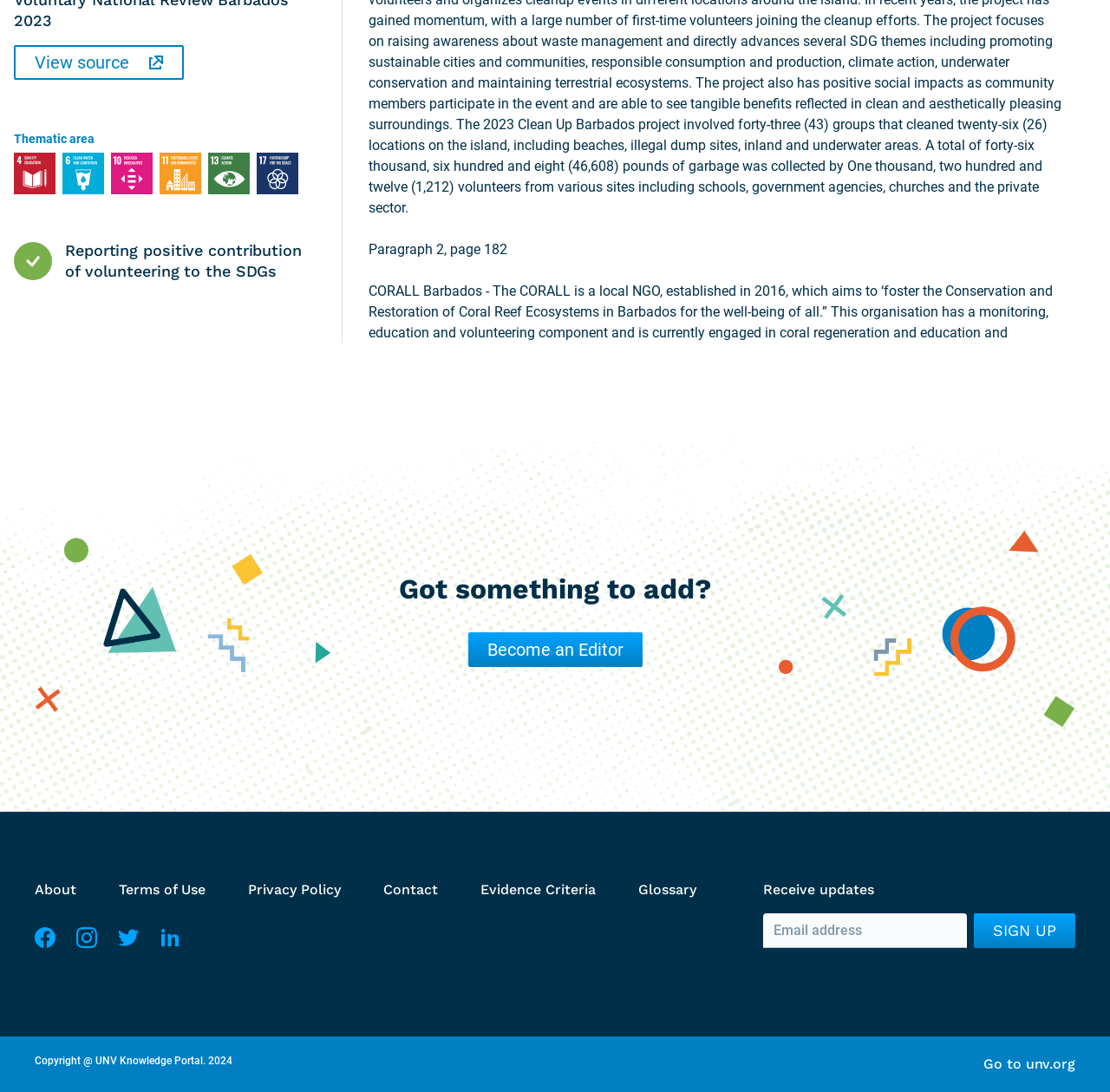What is the name of the marine reserve where CORALL installed a coral nursery?
Refer to the screenshot and respond with a concise word or phrase.

Folkestone Marine Reserve